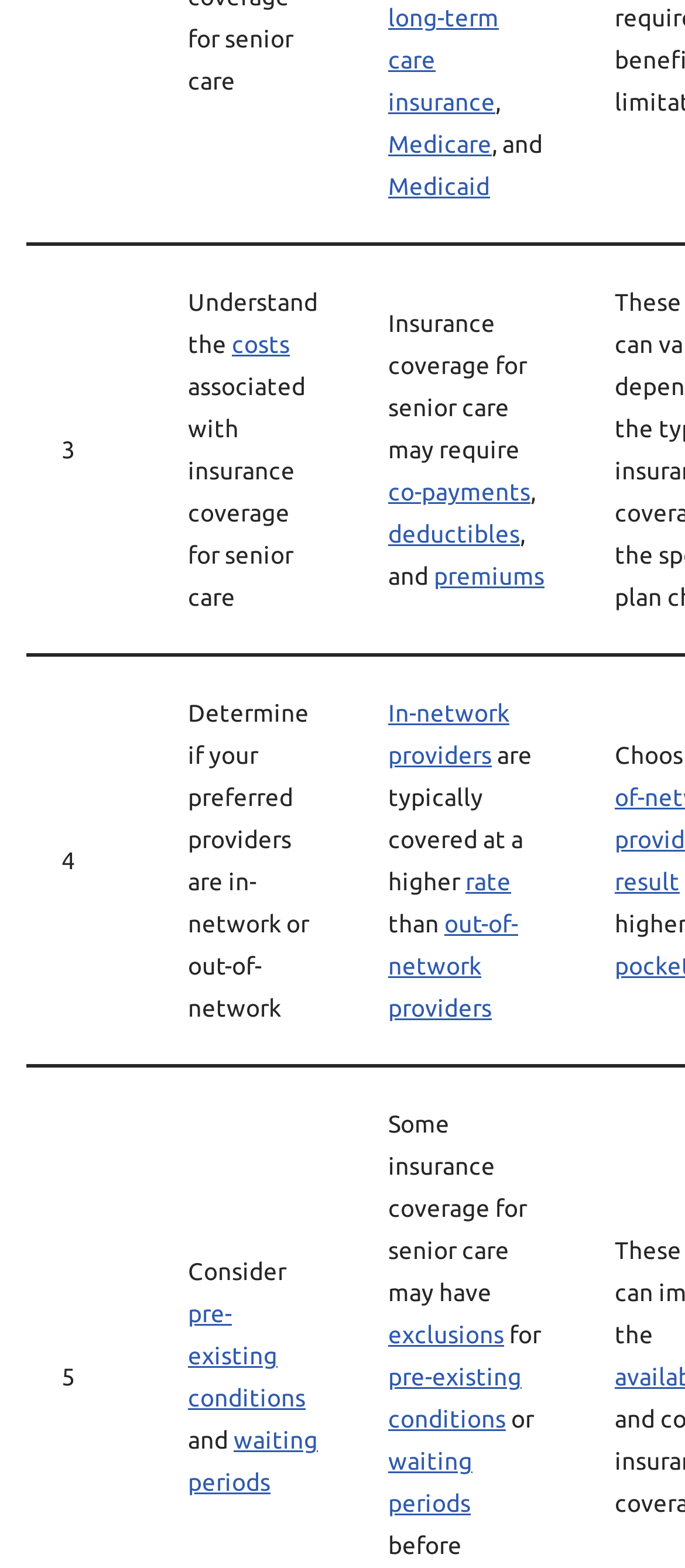Provide a short answer using a single word or phrase for the following question: 
What type of insurance is mentioned at the top?

long-term care insurance